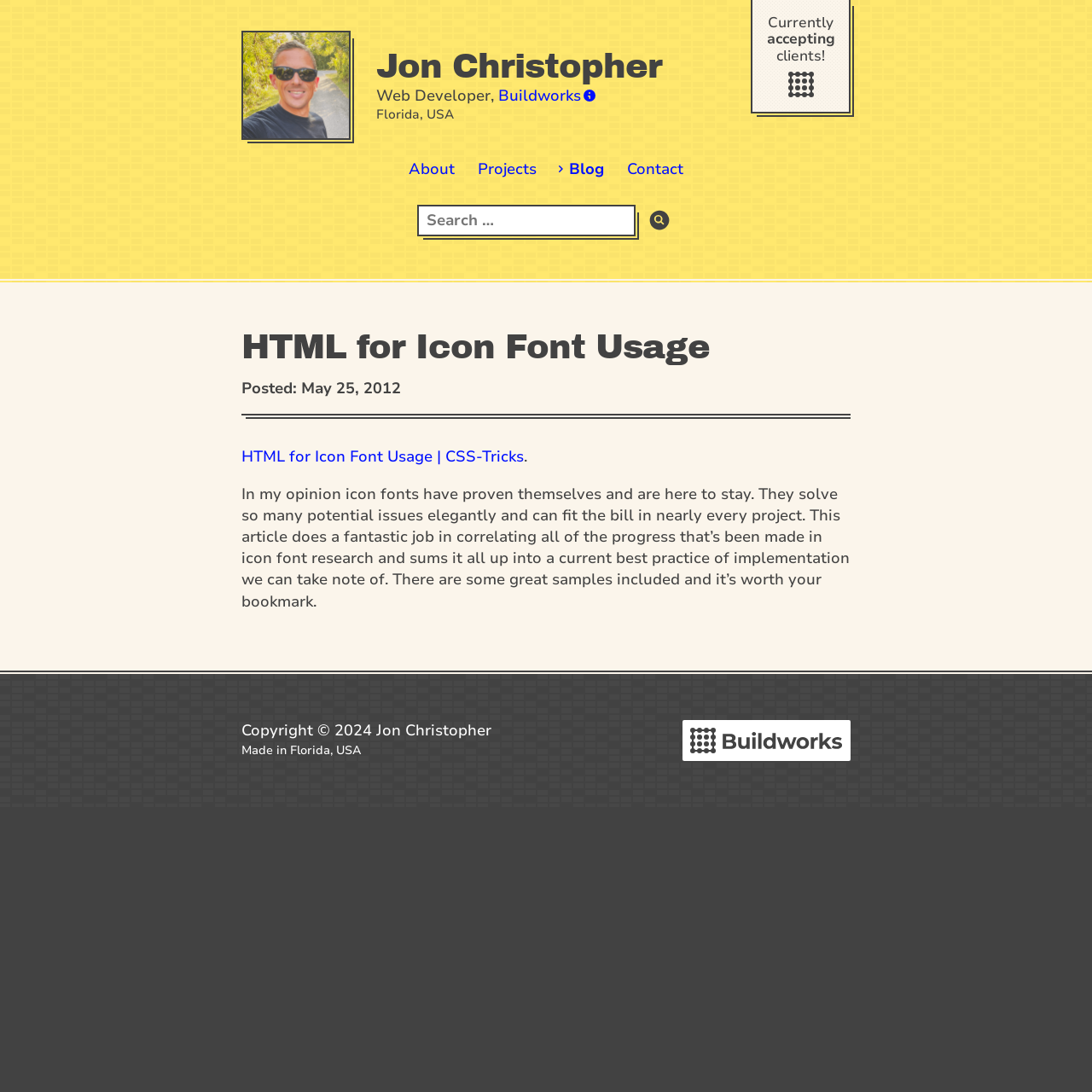Provide an in-depth caption for the elements present on the webpage.

This webpage is about Jon Christopher, a web developer from Florida, USA. At the top, there is a heading with his name, followed by his title and a link to his company, Buildworks, which has a small icon next to it. Below that, there is a link to his photo and a statement indicating that he is currently accepting clients.

To the right of his photo, there are four links: About, Projects, Blog, and Contact. Each link has a small icon next to it. Below these links, there is a search bar with a search button that has a small search icon.

The main content of the page is an article titled "HTML for Icon Font Usage" with a heading and a brief description. The article is dated May 25, 2012, and has a link to the original source, CSS-Tricks. The description discusses the benefits of using icon fonts and how they have become a standard practice in web development.

At the bottom of the page, there is a footer section with copyright information, a statement indicating that the site was made in Florida, USA, and a link with two small icons.